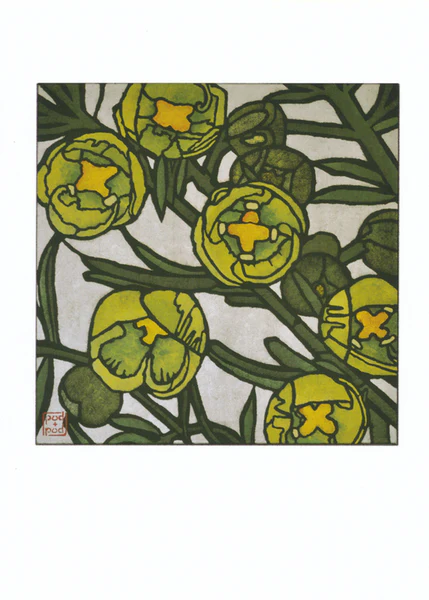What is the native region of the Boronia megastigma?
Based on the image content, provide your answer in one word or a short phrase.

Southwestern Australia